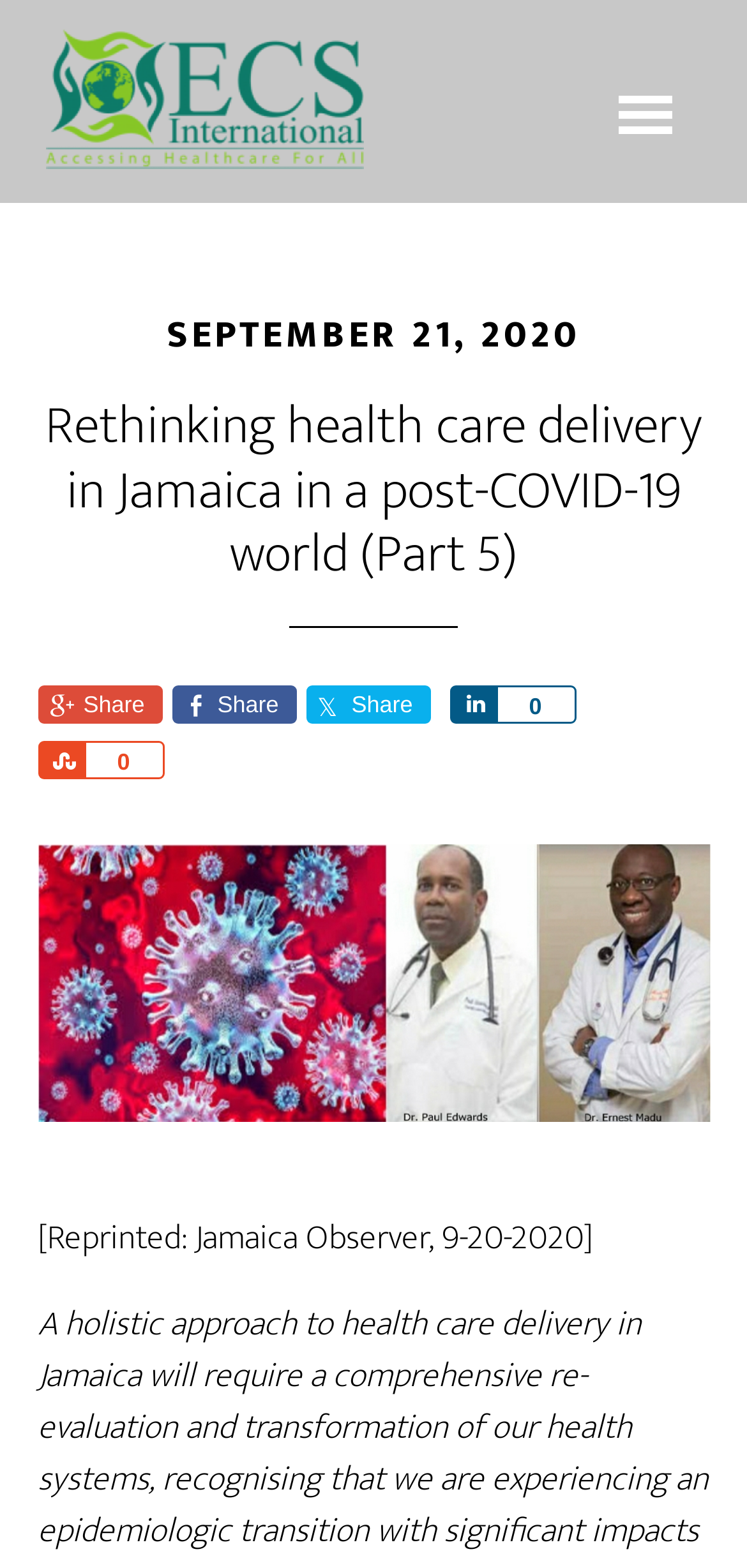Produce an elaborate caption capturing the essence of the webpage.

The webpage is an article titled "Rethinking health care delivery in Jamaica in a post-COVID-19 world (Part 5)" from ECS International. At the top left, there is a link to ECS International. Below it, there is a main navigation section that spans almost the entire width of the page. 

Within the navigation section, there is a header area that contains a timestamp "SEPTEMBER 21, 2020" on the left side, and the article title "Rethinking health care delivery in Jamaica in a post-COVID-19 world (Part 5)" on the top center. 

Below the article title, there are several social media sharing links, including "Share on Google Plus", "Share on Facebook", "Share this", "Share on LinkedIn", and "Share on StumbleUpon", aligned horizontally and taking up about half of the page width. 

At the bottom of the navigation section, there is a heading that indicates the article was reprinted from Jamaica Observer on 9-20-2020.